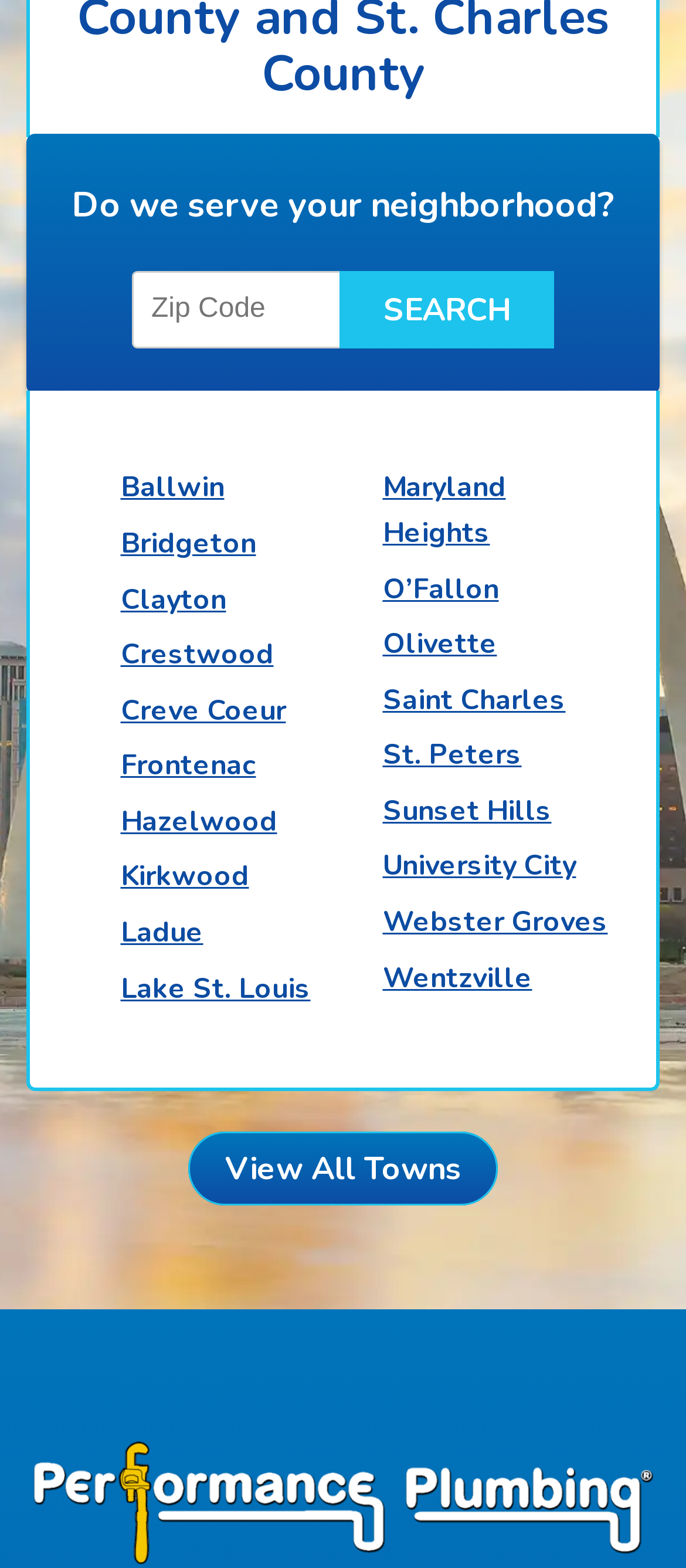Please provide a short answer using a single word or phrase for the question:
What is the name of the company?

Performance Plumbing